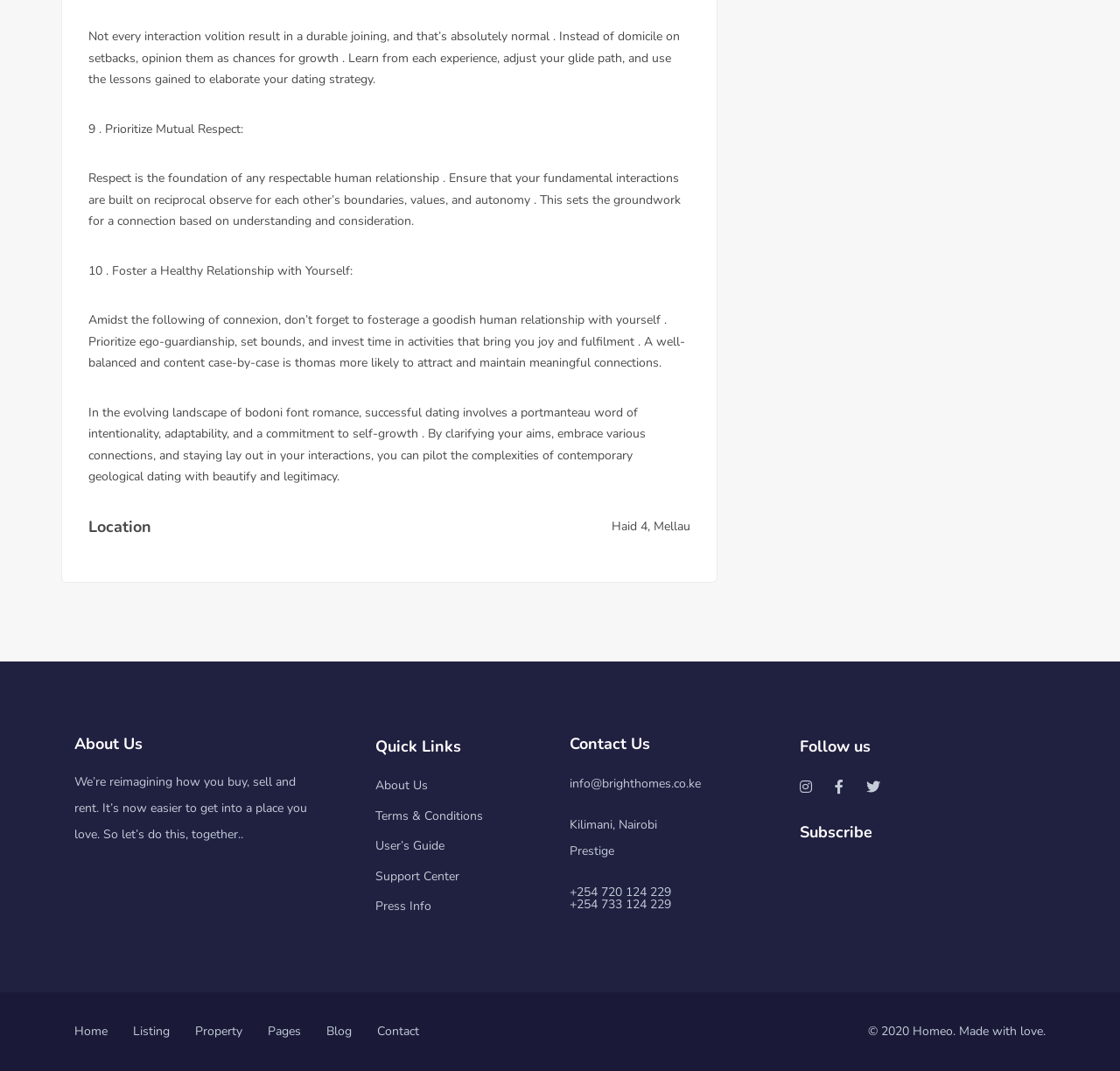Could you specify the bounding box coordinates for the clickable section to complete the following instruction: "Visit 'Haid 4, Mellau'"?

[0.546, 0.484, 0.616, 0.499]